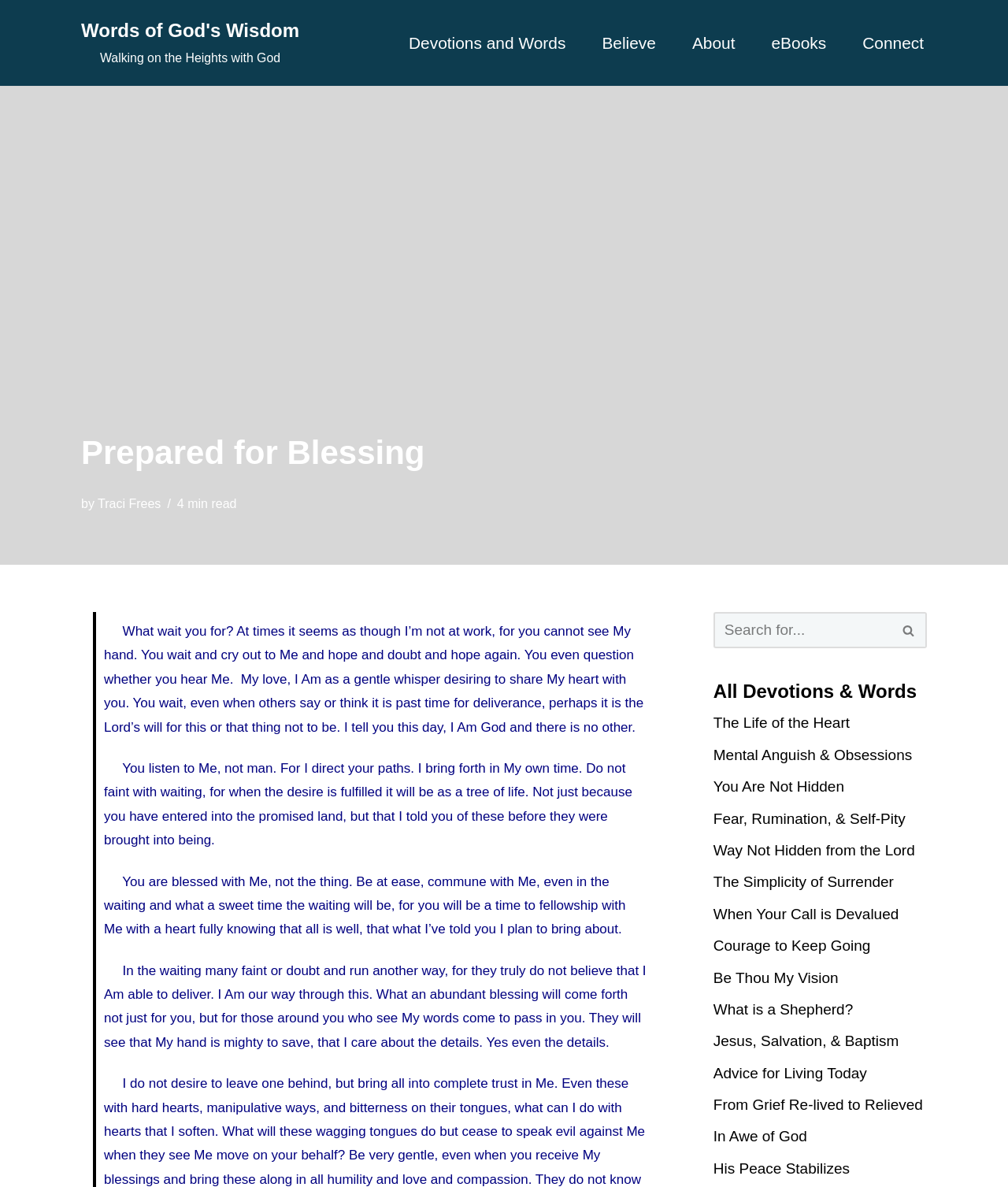Find the bounding box coordinates of the element I should click to carry out the following instruction: "Click on 'Devotions and Words'".

[0.405, 0.025, 0.561, 0.048]